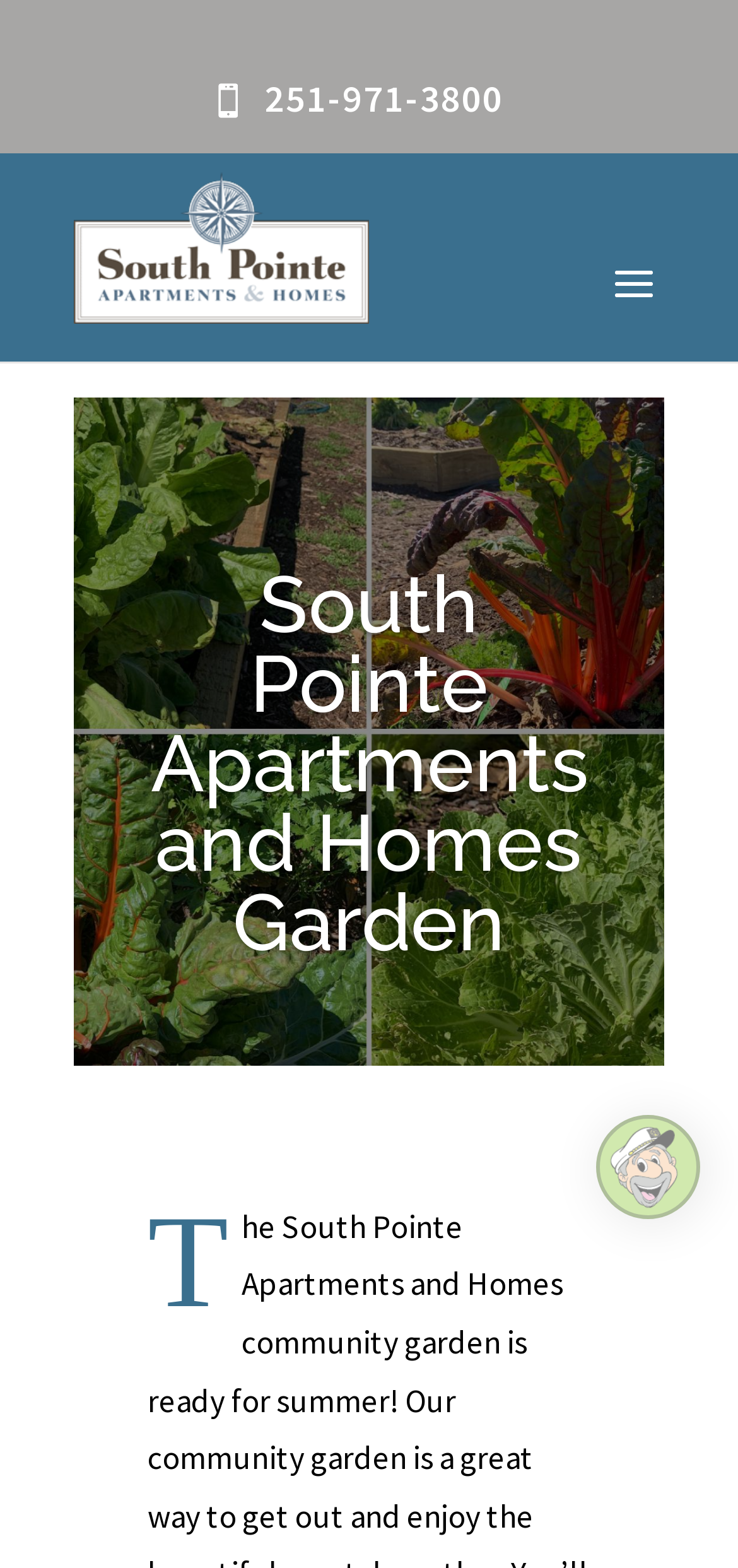Given the description of a UI element: "Index Oops", identify the bounding box coordinates of the matching element in the webpage screenshot.

None